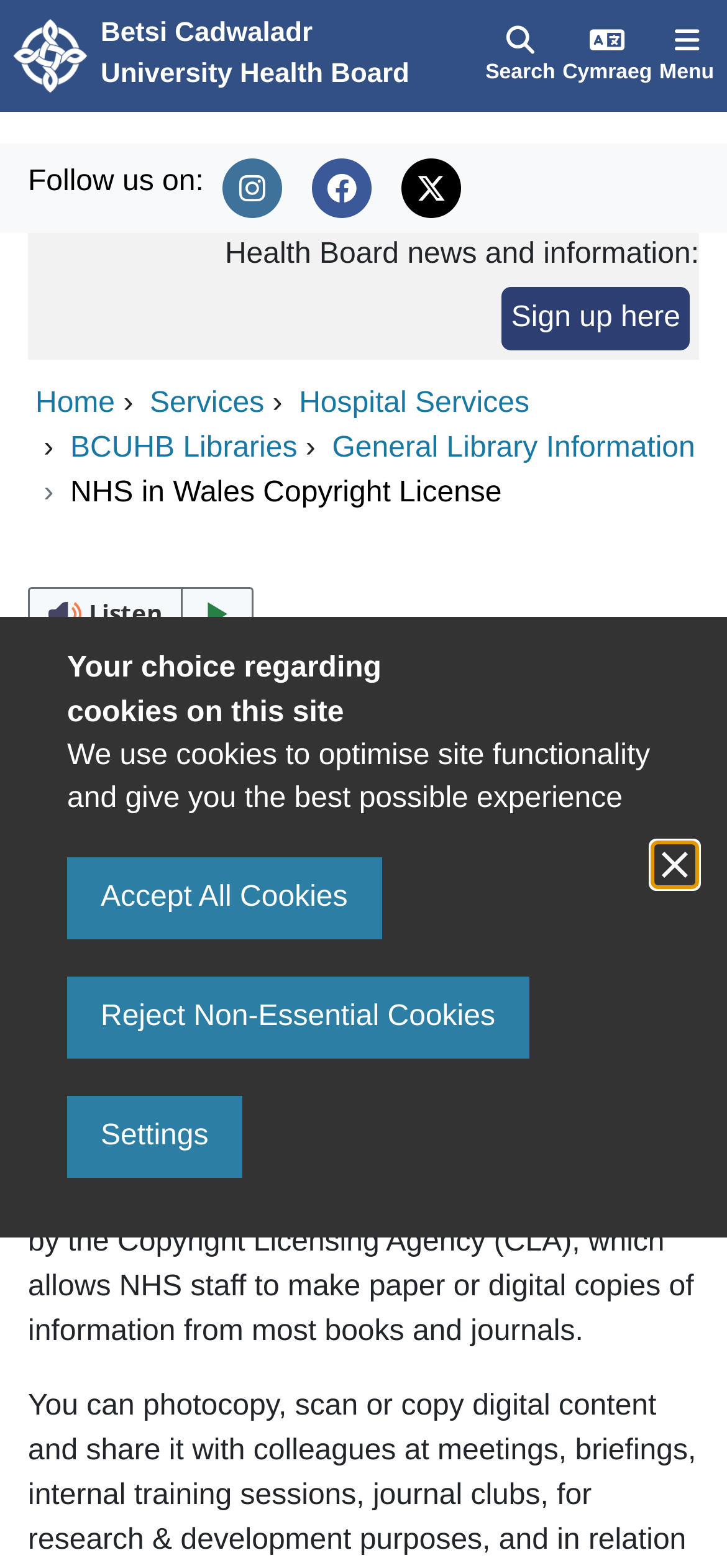Determine the bounding box for the UI element described here: "Search".

[0.663, 0.0, 0.769, 0.071]